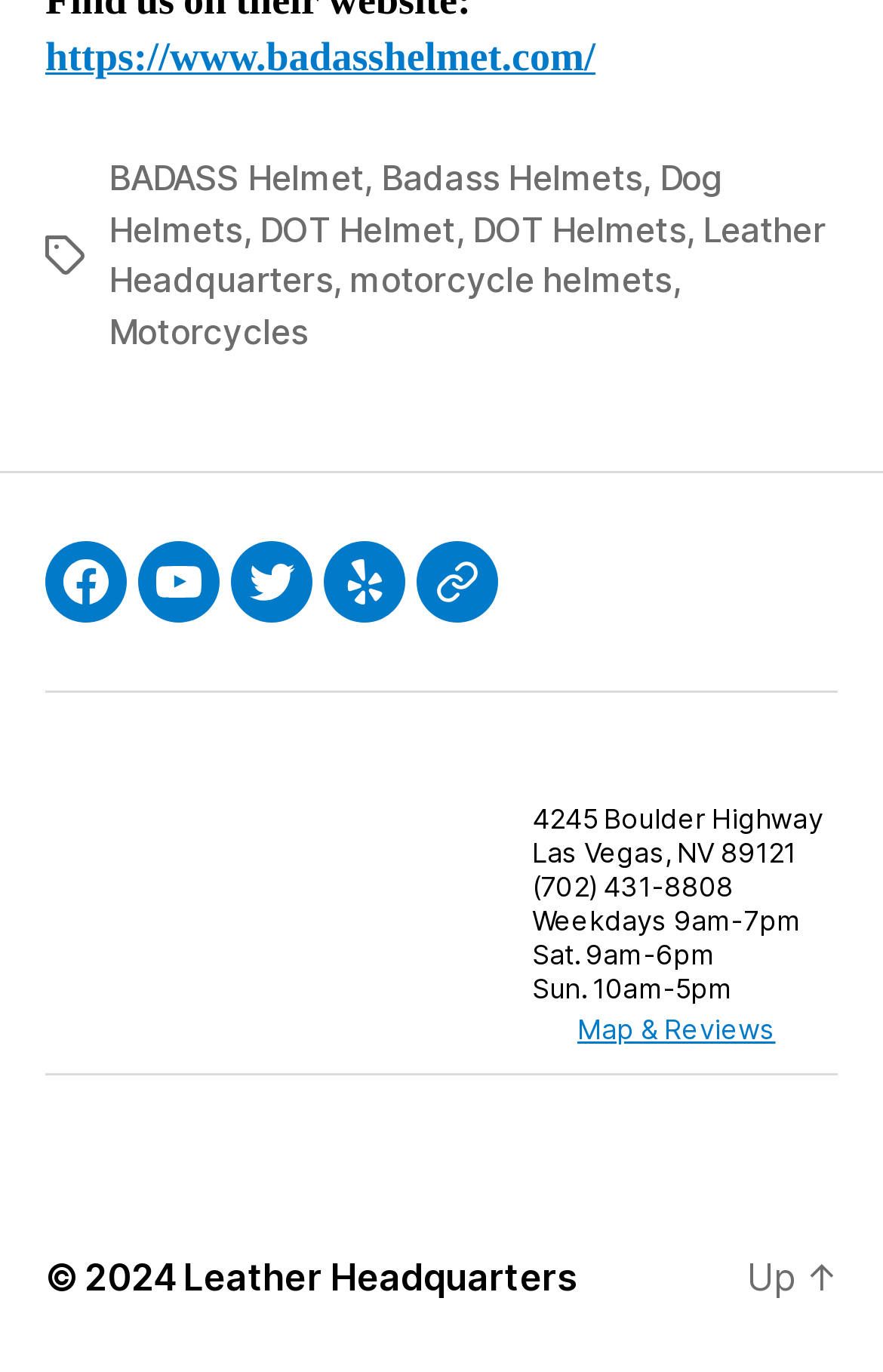Provide a short answer using a single word or phrase for the following question: 
What is the copyright year of the website?

2024